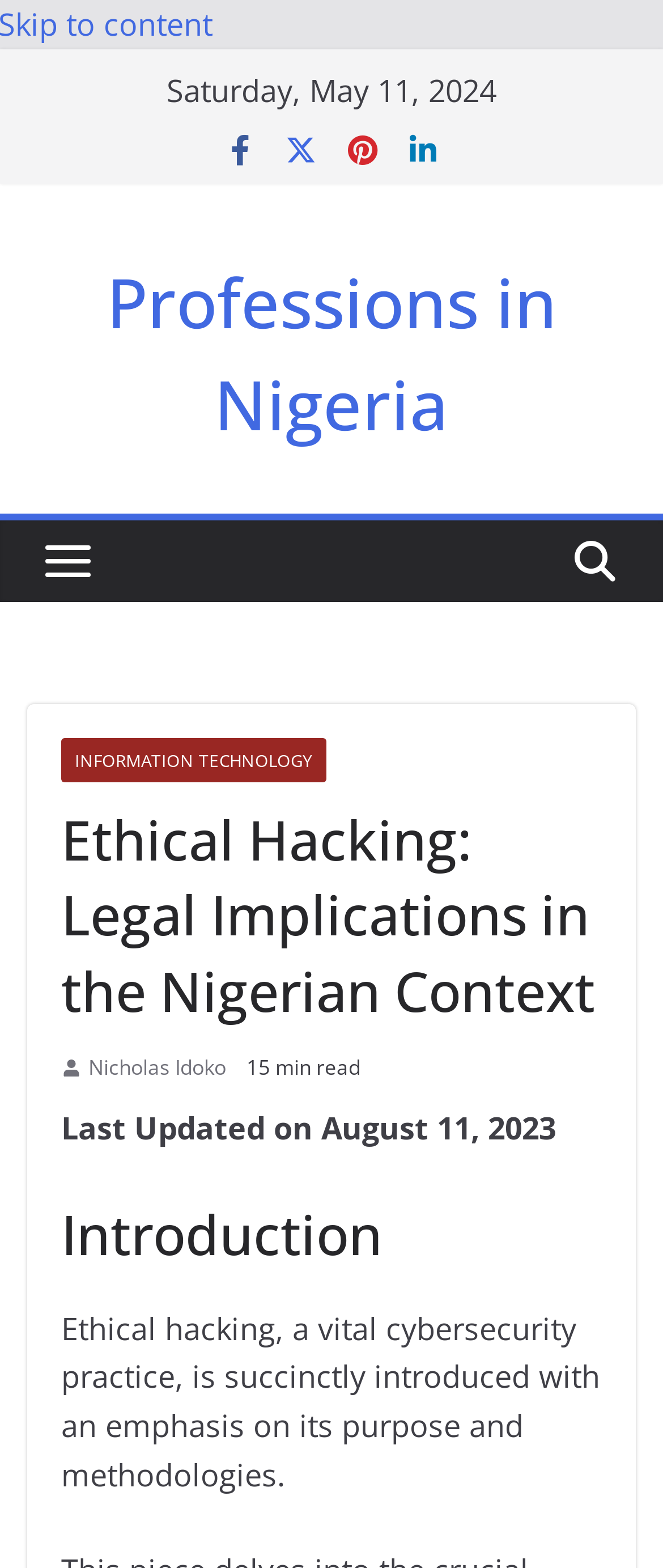How long does it take to read the article?
Look at the image and respond with a one-word or short-phrase answer.

15 min